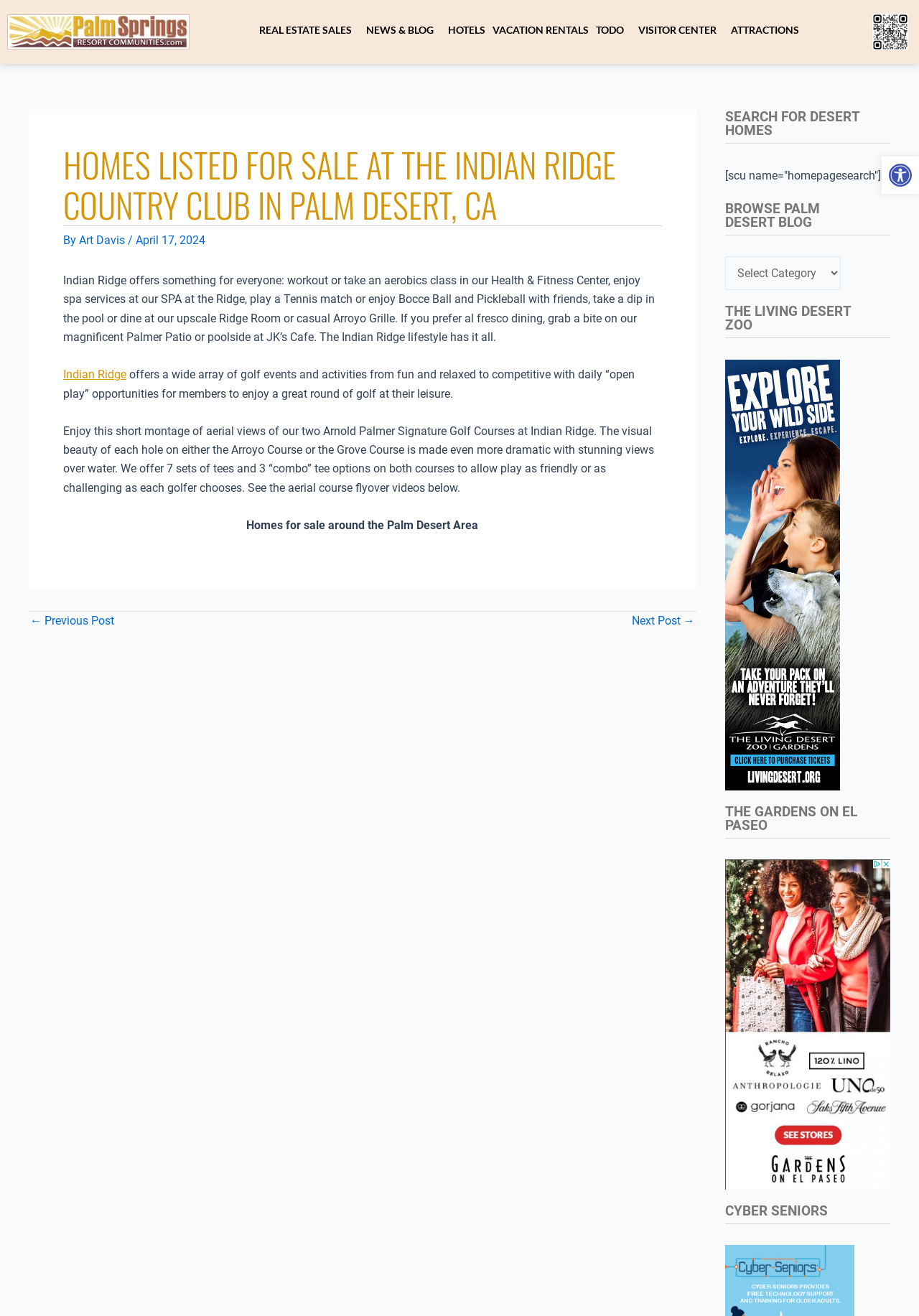What is the text of the webpage's headline?

HOMES LISTED FOR SALE AT THE INDIAN RIDGE COUNTRY CLUB IN PALM DESERT, CA